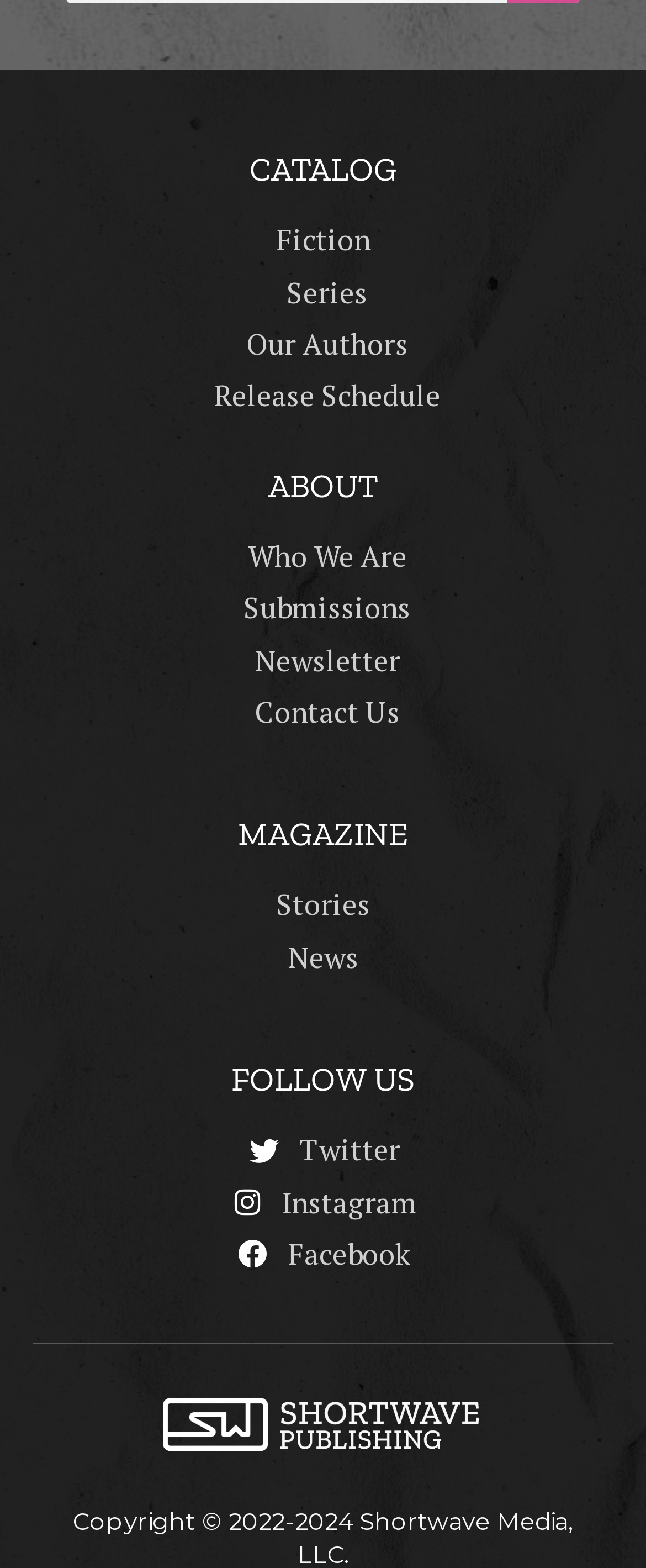Can you find the bounding box coordinates for the element to click on to achieve the instruction: "Learn about the authors"?

[0.314, 0.206, 0.686, 0.234]